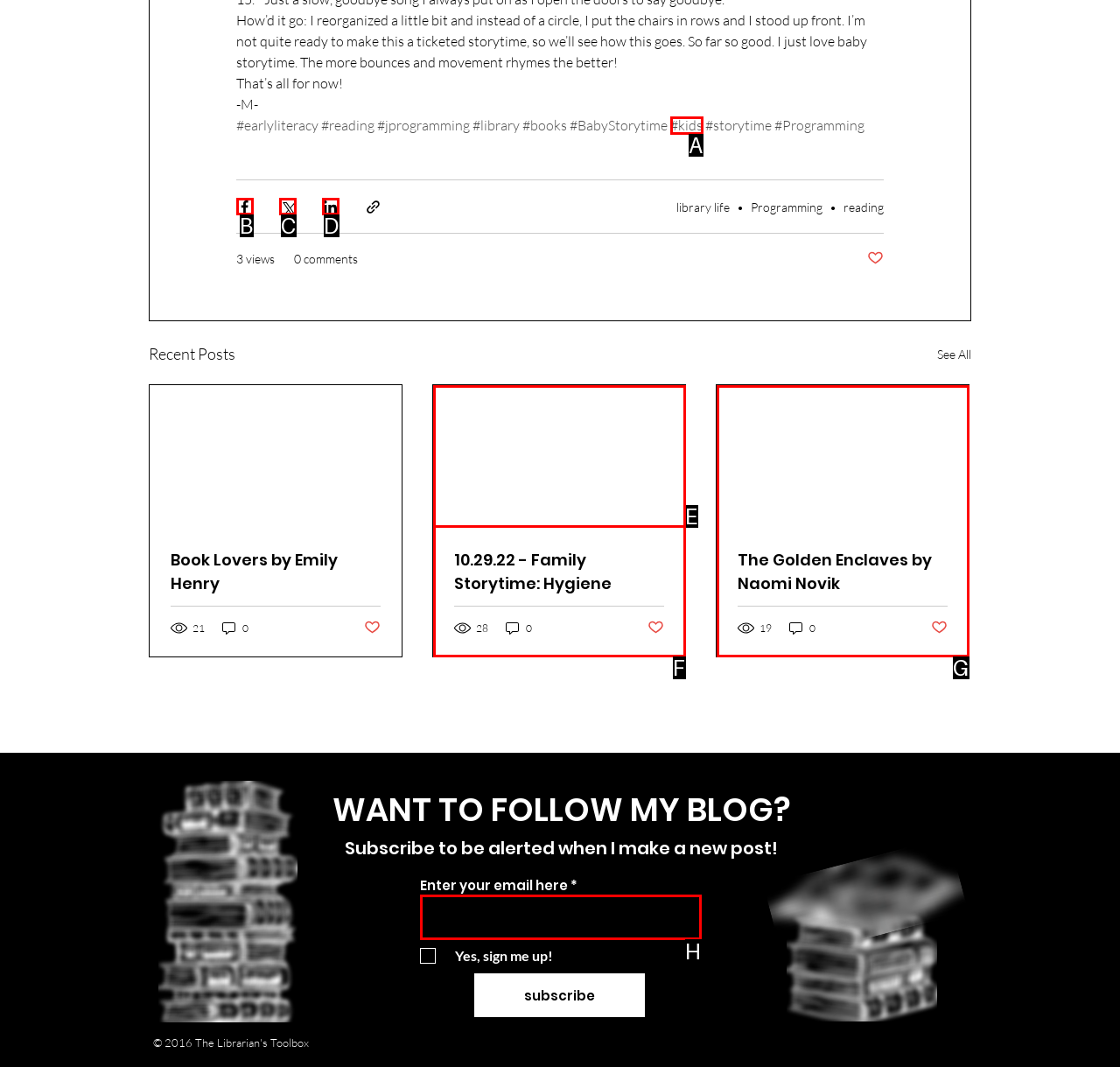Indicate the HTML element that should be clicked to perform the task: Enter email in the text box Reply with the letter corresponding to the chosen option.

H